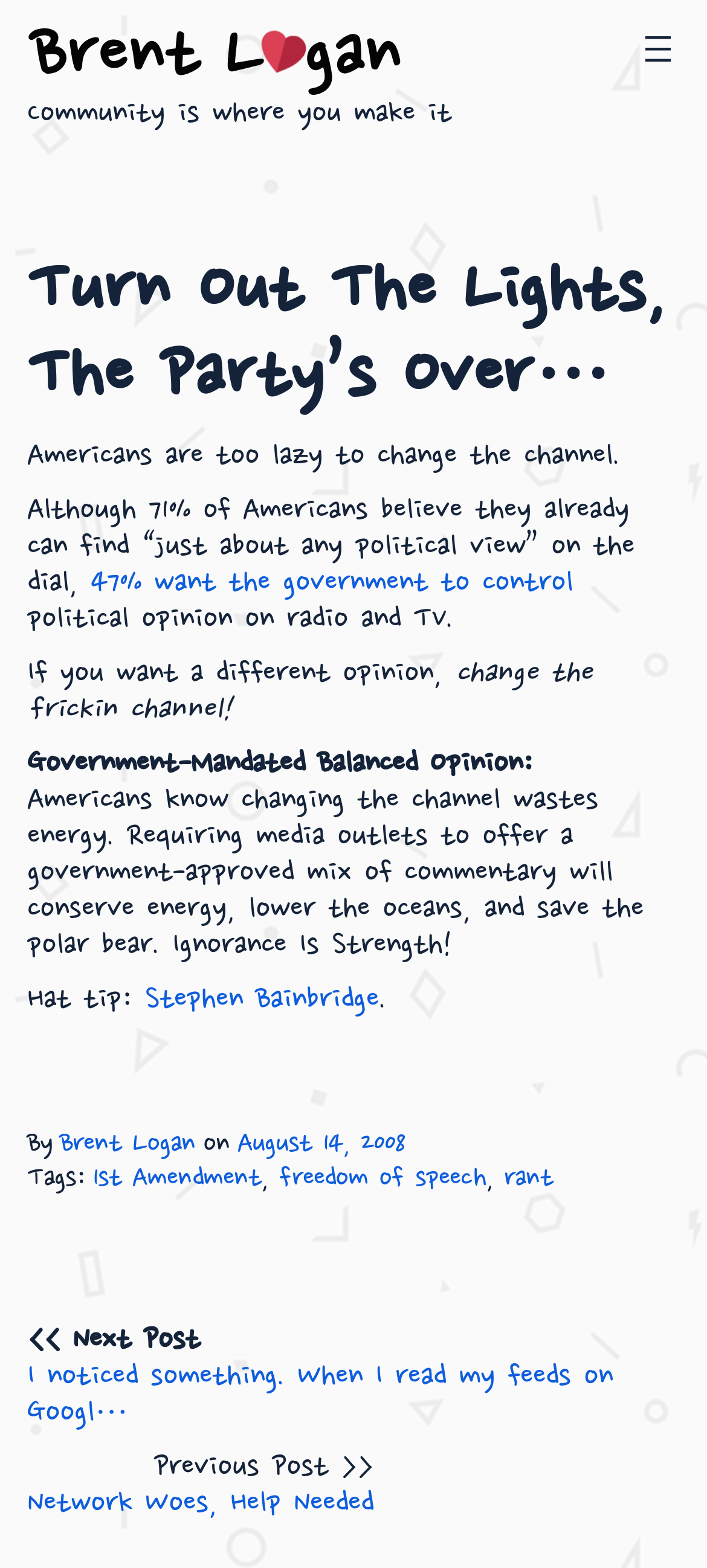Respond to the following question using a concise word or phrase: 
What is the tag associated with the article?

1st Amendment, freedom of speech, rant